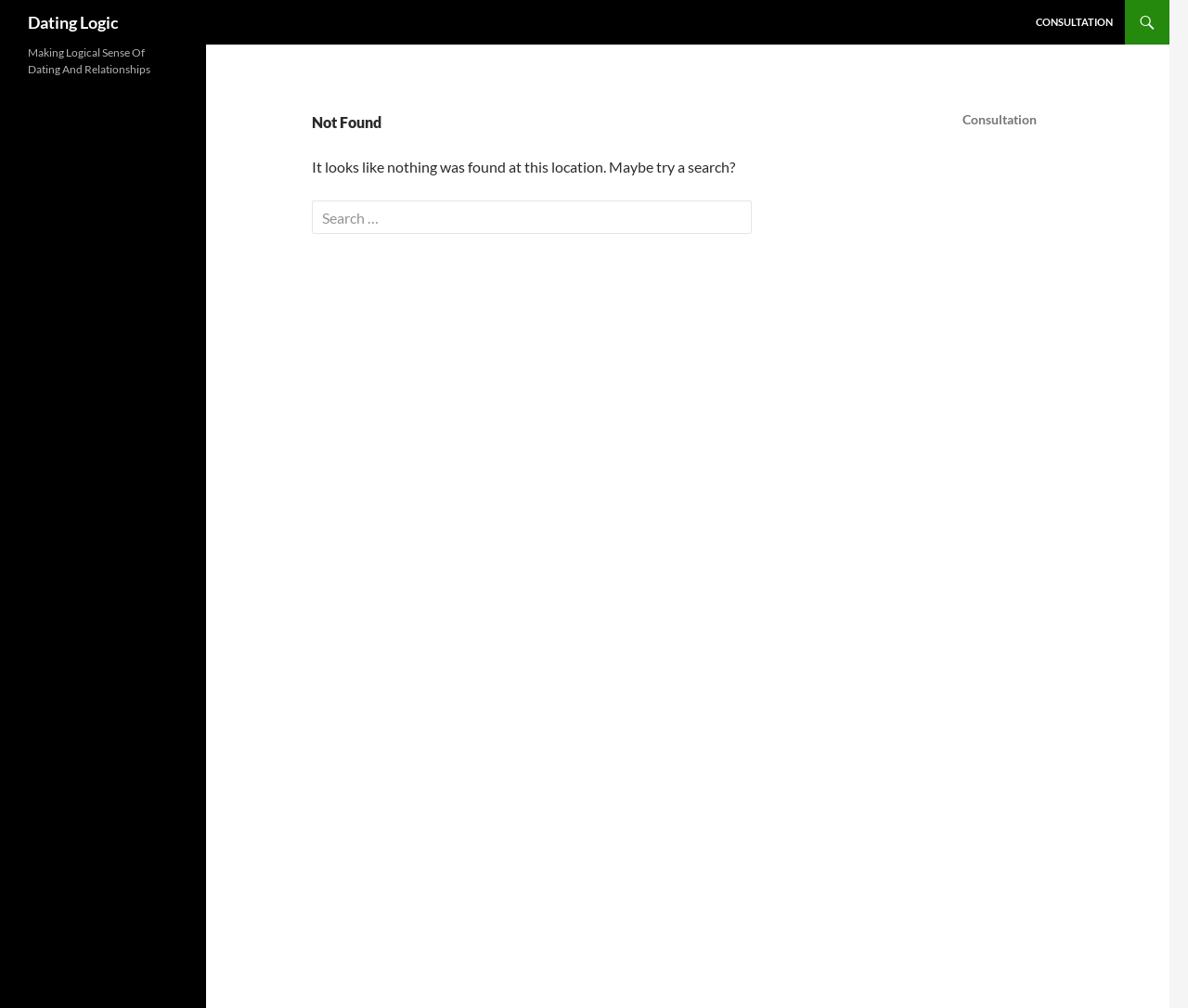Answer this question in one word or a short phrase: What is the current status of the webpage?

Page not found